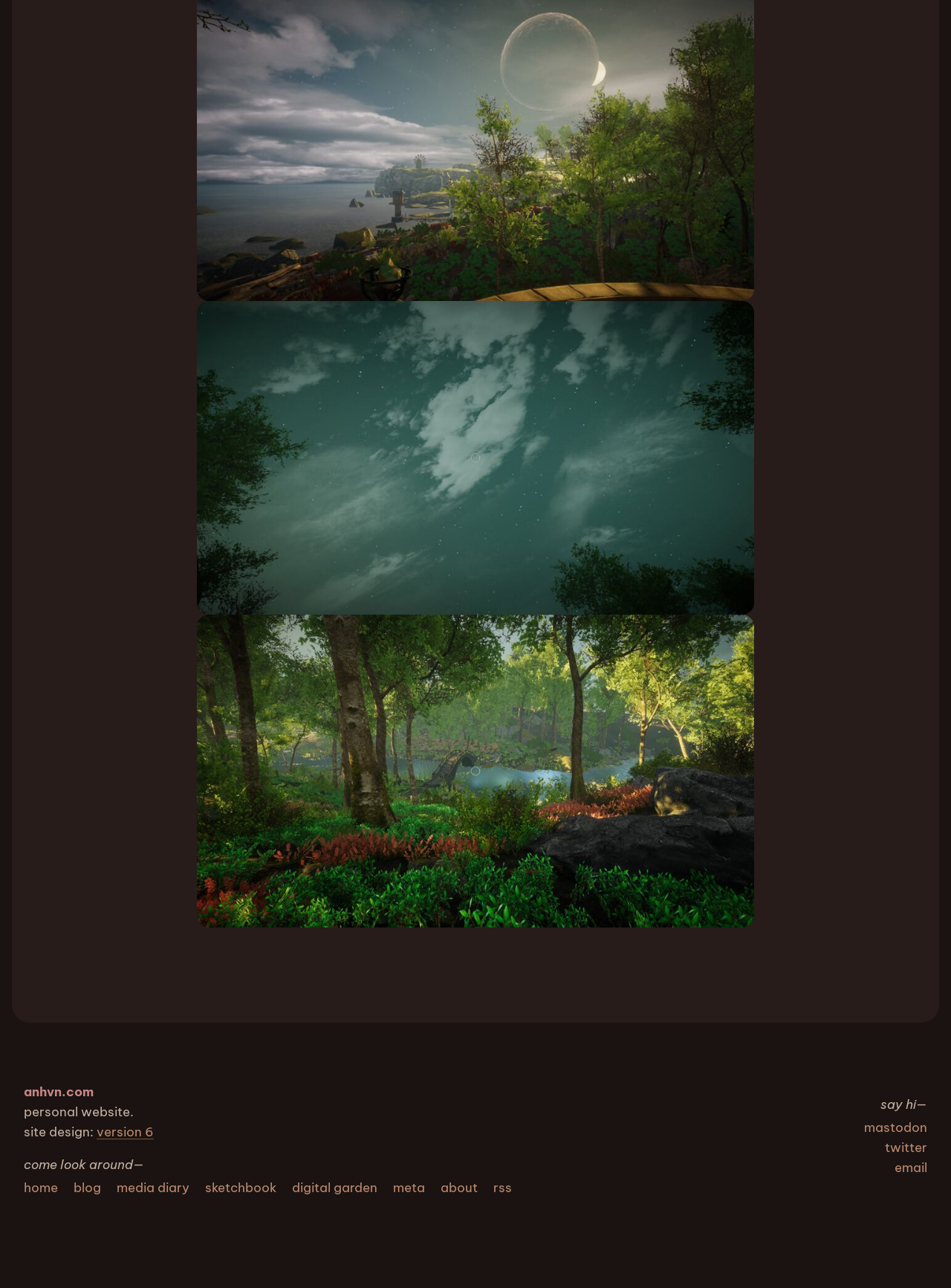Determine the bounding box coordinates (top-left x, top-left y, bottom-right x, bottom-right y) of the UI element described in the following text: mastodon

[0.902, 0.867, 0.982, 0.884]